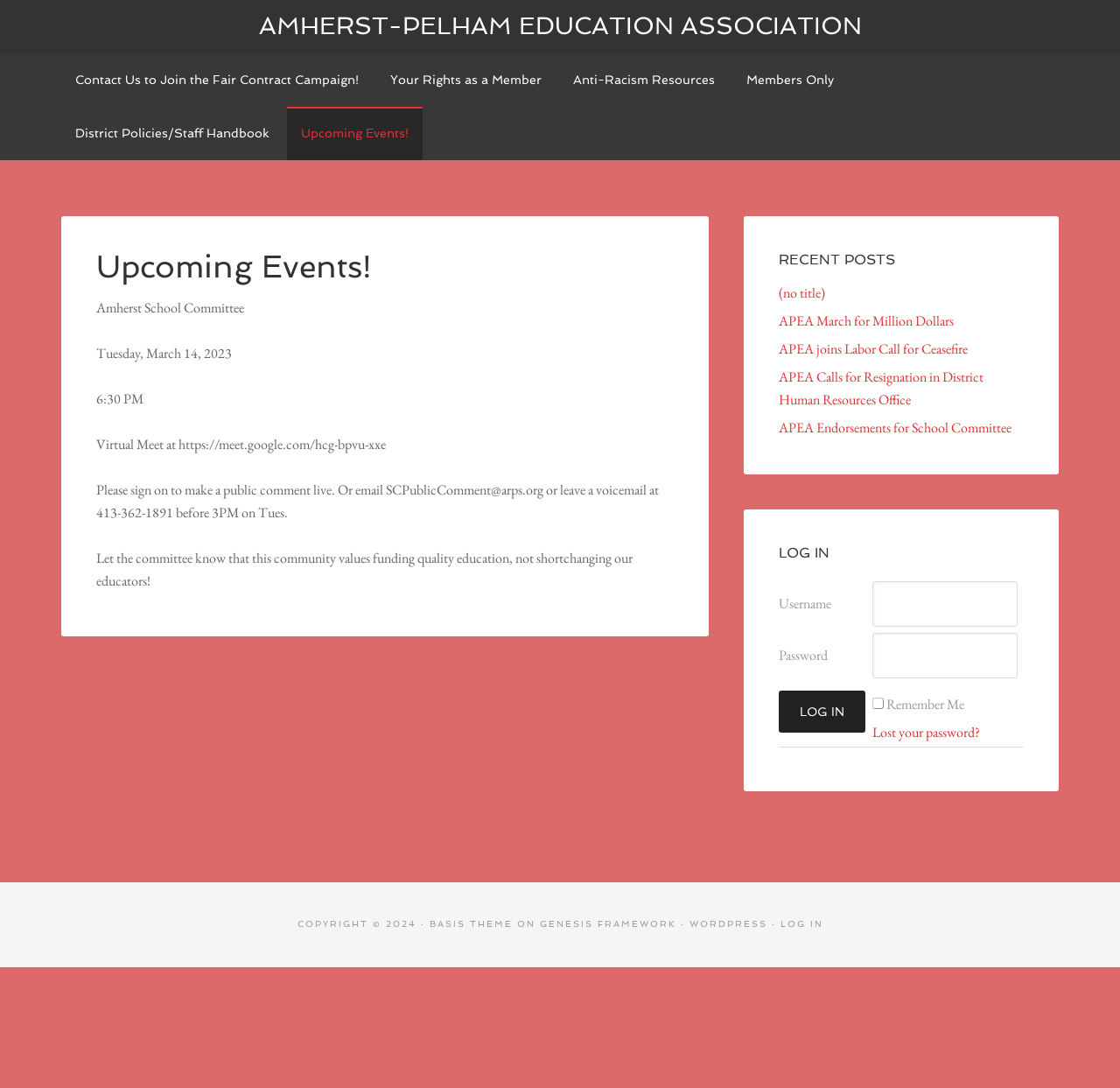What is the name of the school committee?
Use the image to give a comprehensive and detailed response to the question.

I found the answer by looking at the StaticText element with the text 'Amherst School Committee' inside the article element.